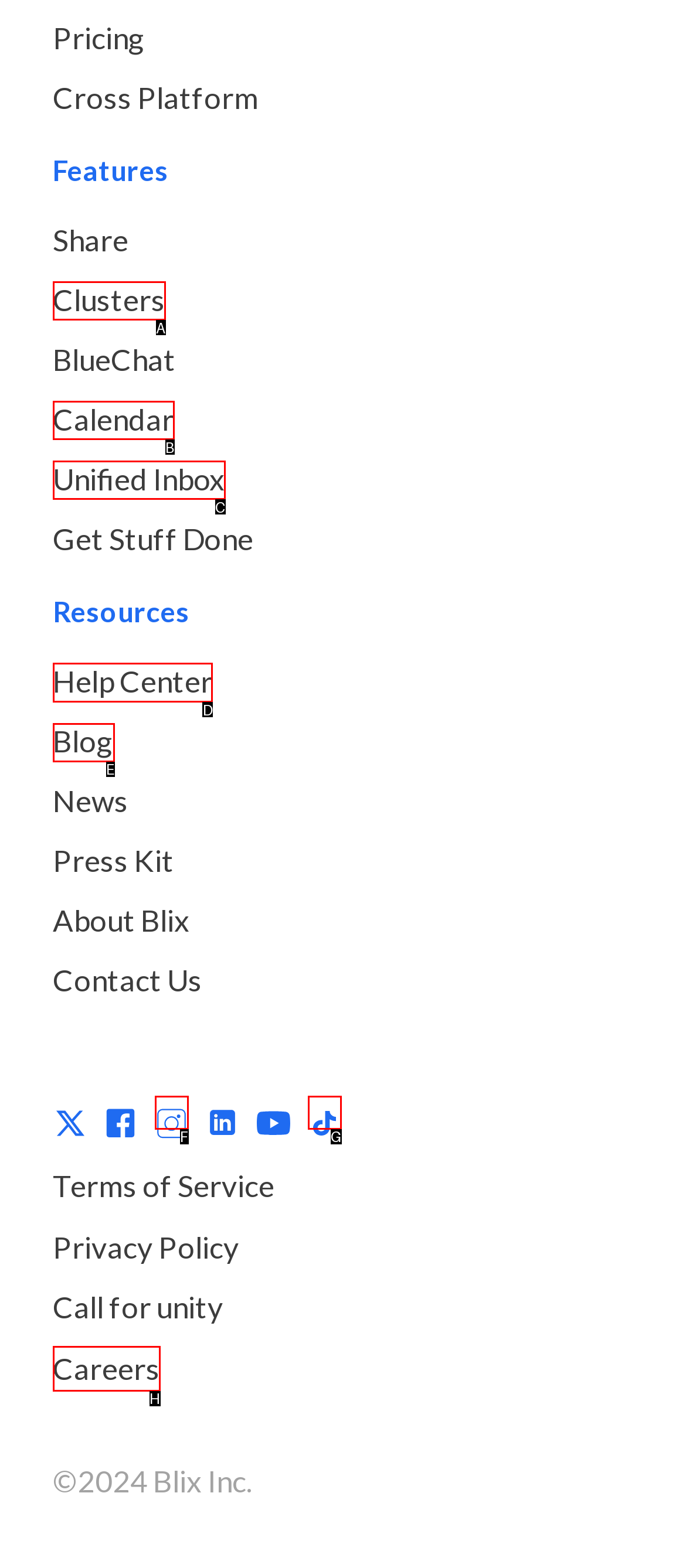Decide which UI element to click to accomplish the task: Visit the help center
Respond with the corresponding option letter.

D